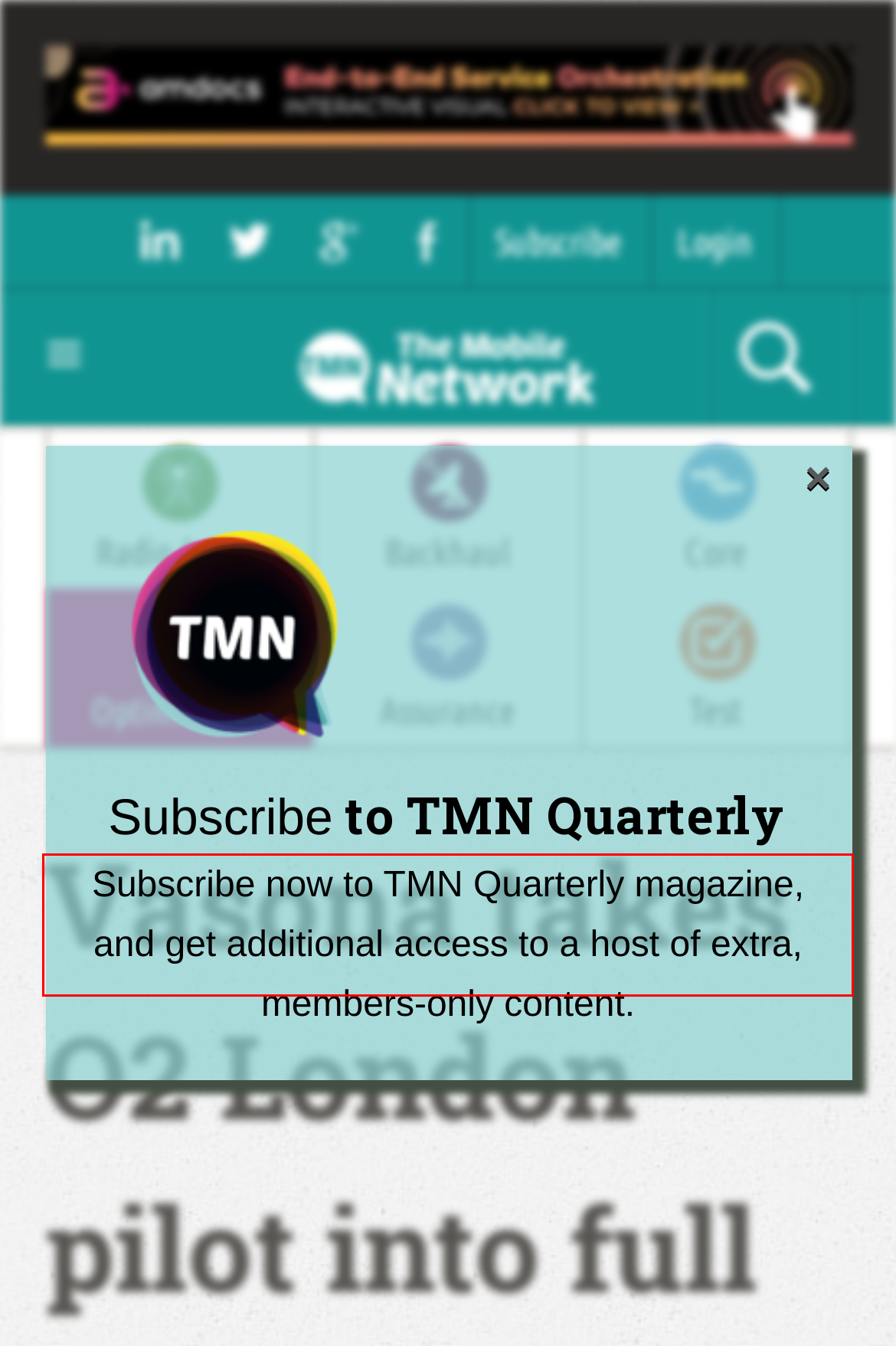Examine the screenshot of a webpage with a red bounding box around a specific UI element. Identify which webpage description best matches the new webpage that appears after clicking the element in the red bounding box. Here are the candidates:
A. The Mobile NetworkContact Us - The Mobile Network
B. The Mobile NetworkFeatures Archives - The Mobile Network
C. The Mobile NetworkThe Mobile Network - Making sense of the world's mobile networks
D. The Mobile NetworkPublications Archive - The Mobile Network
E. The Mobile NetworkCore Archives - The Mobile Network
F. The Mobile NetworkRadio Access Archives - The Mobile Network
G. The Mobile NetworkMy Profile - The Mobile Network
H. The Mobile NetworkTest Archives - The Mobile Network

D